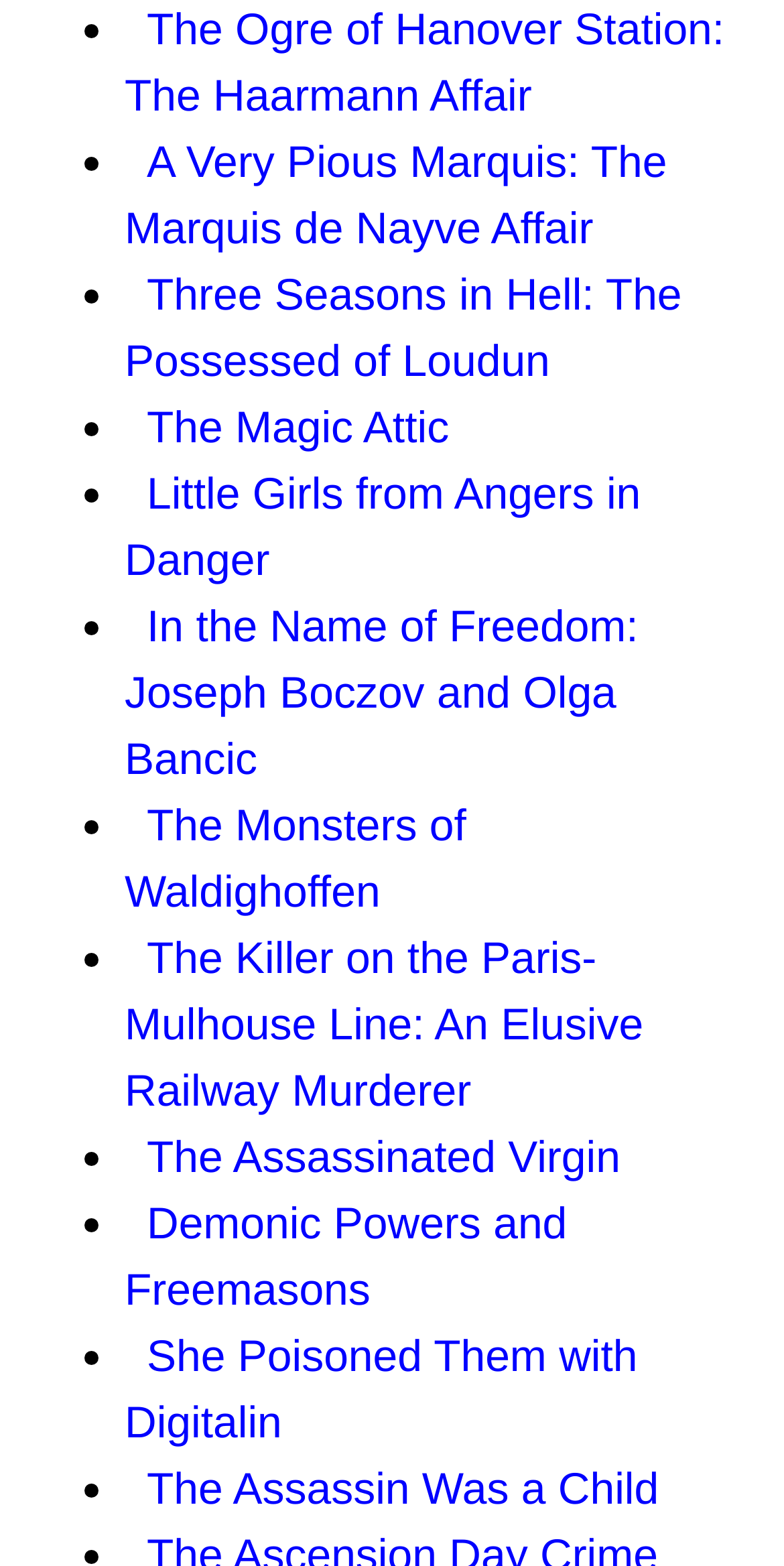Are the book titles arranged in a single column?
From the screenshot, supply a one-word or short-phrase answer.

Yes